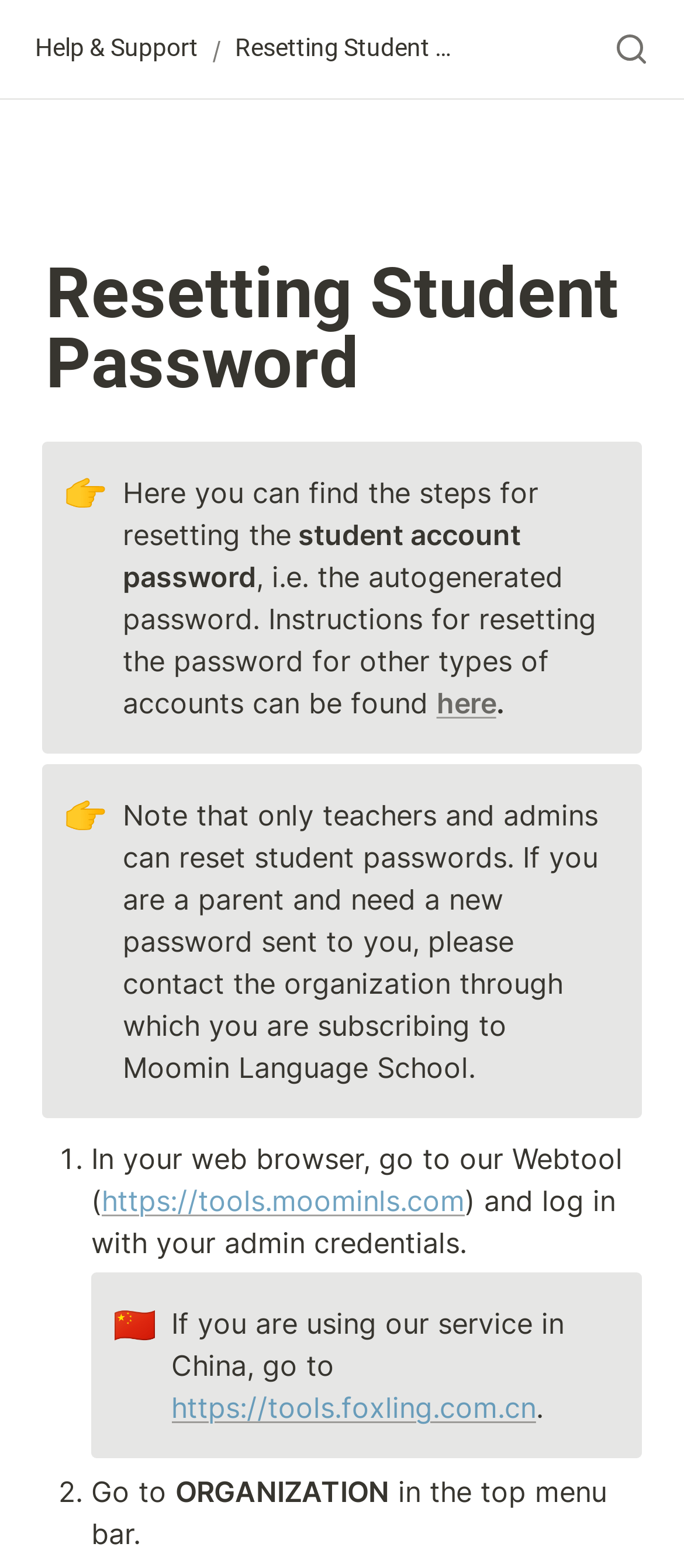Locate the bounding box of the UI element described by: "https://tools.foxling.com.cn" in the given webpage screenshot.

[0.25, 0.886, 0.784, 0.909]